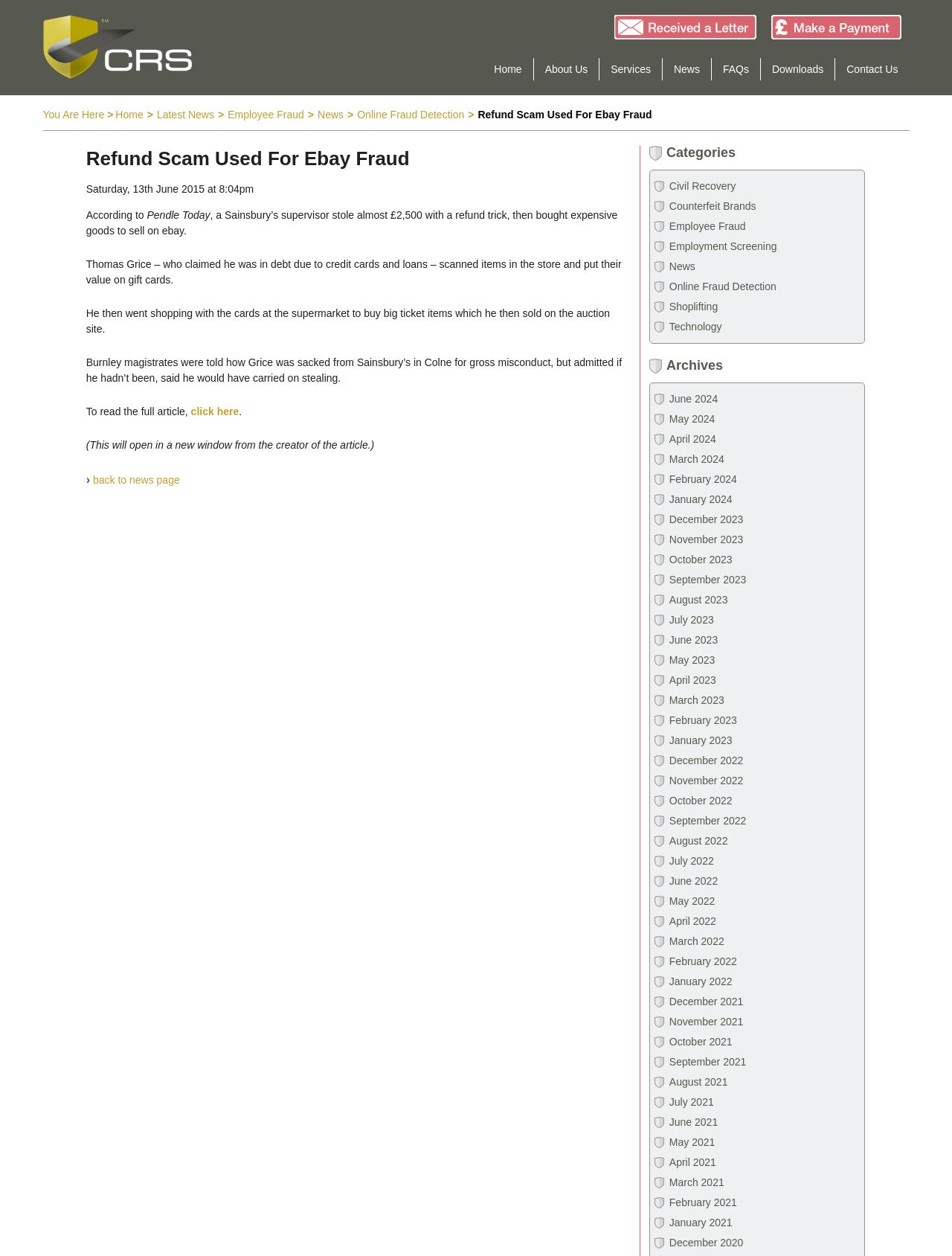Identify and provide the text content of the webpage's primary headline.

Refund Scam Used For Ebay Fraud